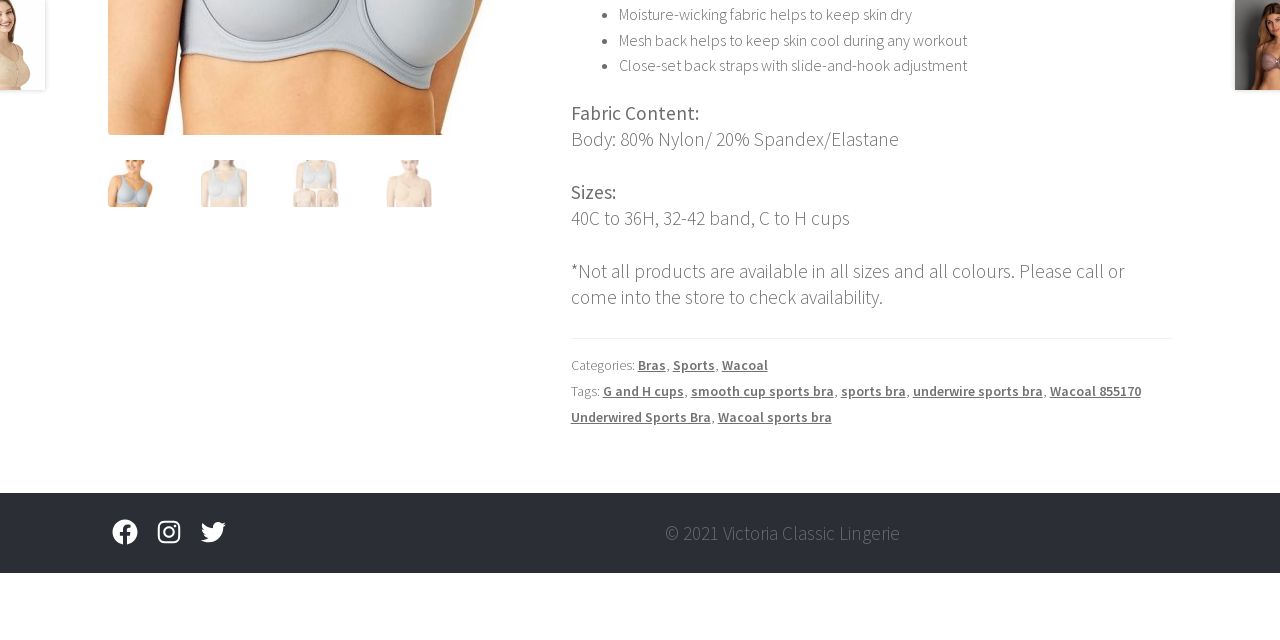Locate the UI element described by Bras and provide its bounding box coordinates. Use the format (top-left x, top-left y, bottom-right x, bottom-right y) with all values as floating point numbers between 0 and 1.

[0.498, 0.557, 0.52, 0.585]